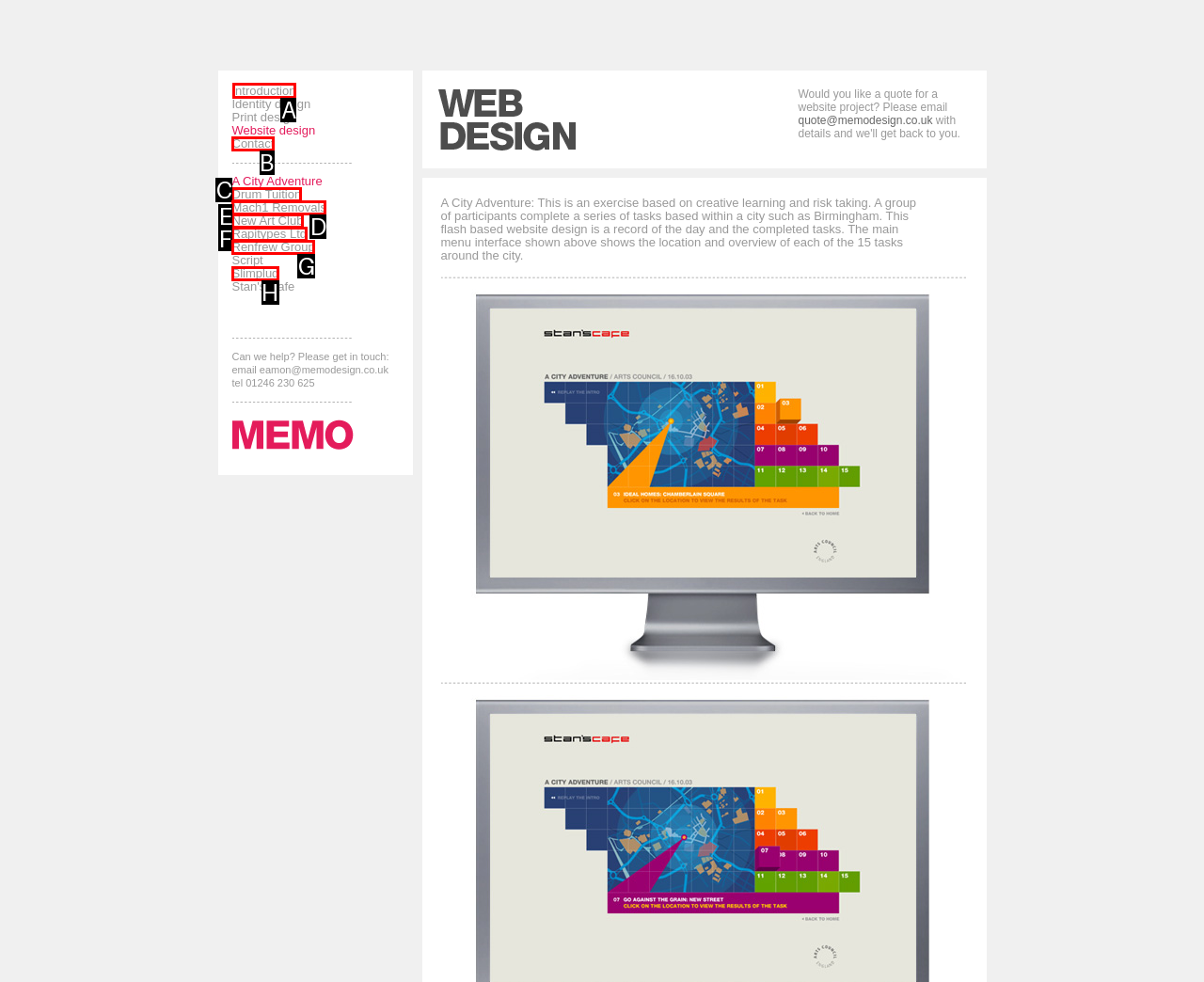Find the correct option to complete this instruction: Click Introduction. Reply with the corresponding letter.

A